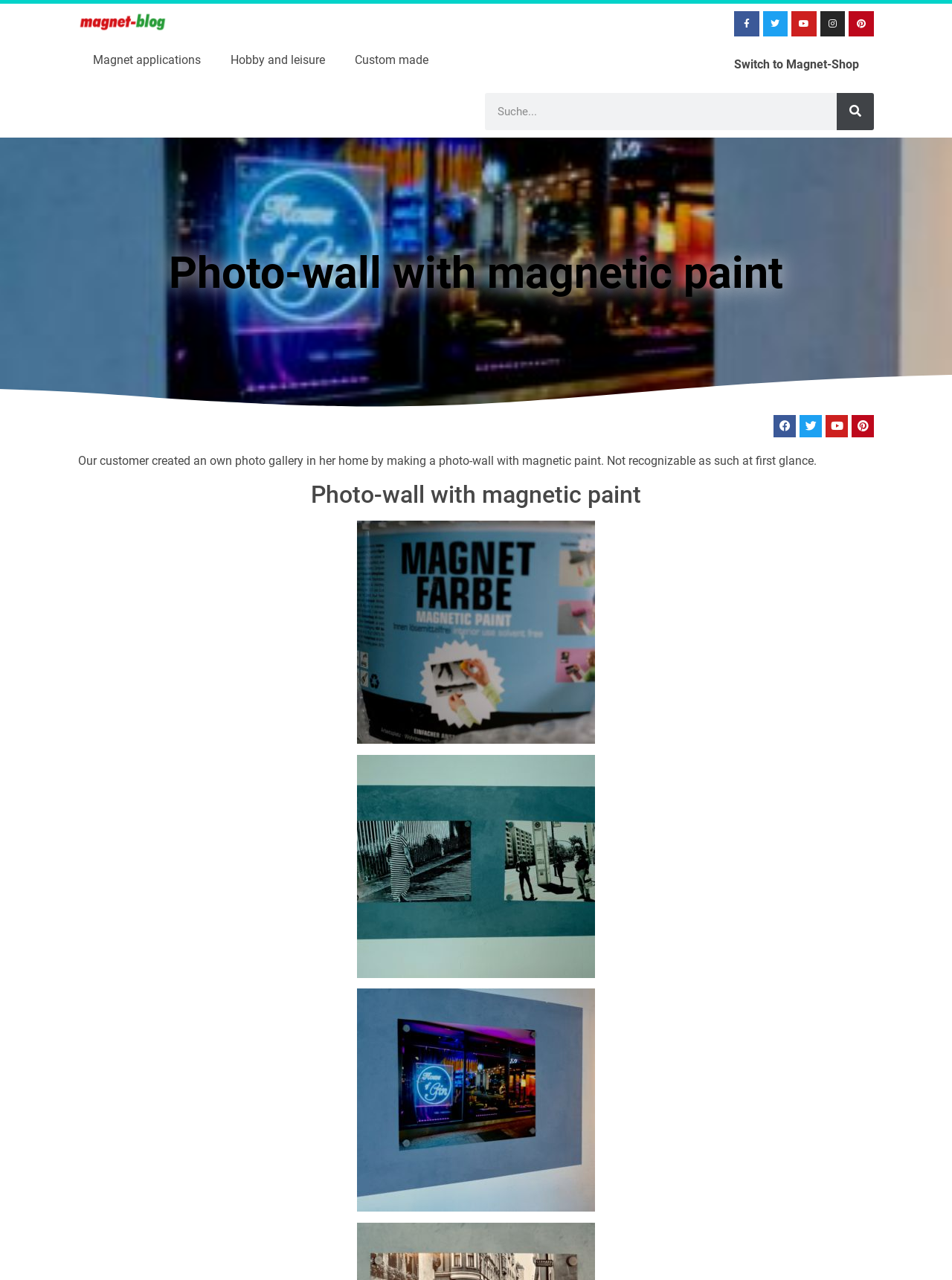Identify the bounding box coordinates for the element you need to click to achieve the following task: "View the 'VENTION USB 2.0 C MALE TO C MALE 5A CABLE 2M BLACK PVC TYPE' product". Provide the bounding box coordinates as four float numbers between 0 and 1, in the form [left, top, right, bottom].

None